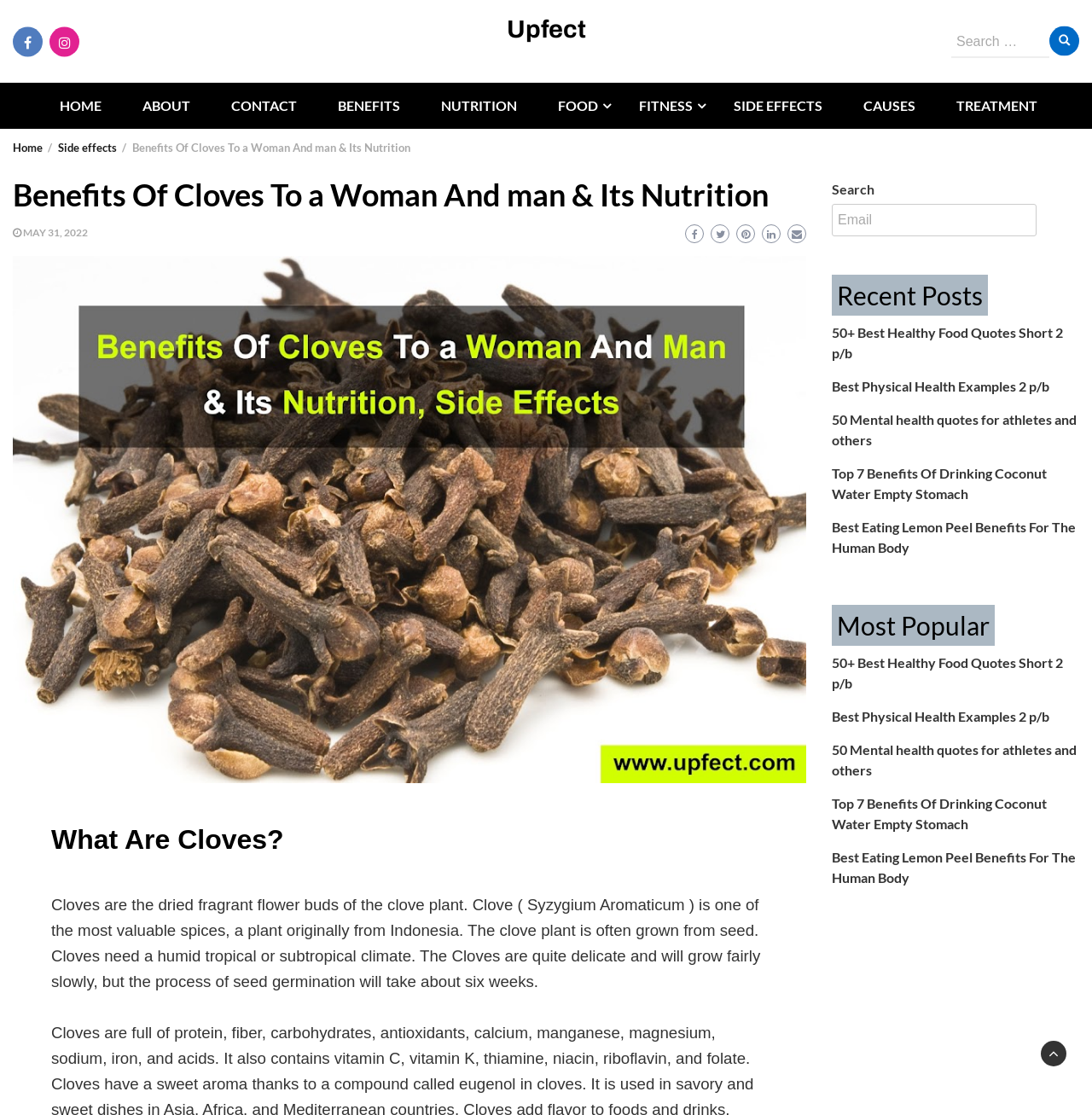Please identify the bounding box coordinates of the element I need to click to follow this instruction: "Check recent posts".

[0.762, 0.252, 0.988, 0.278]